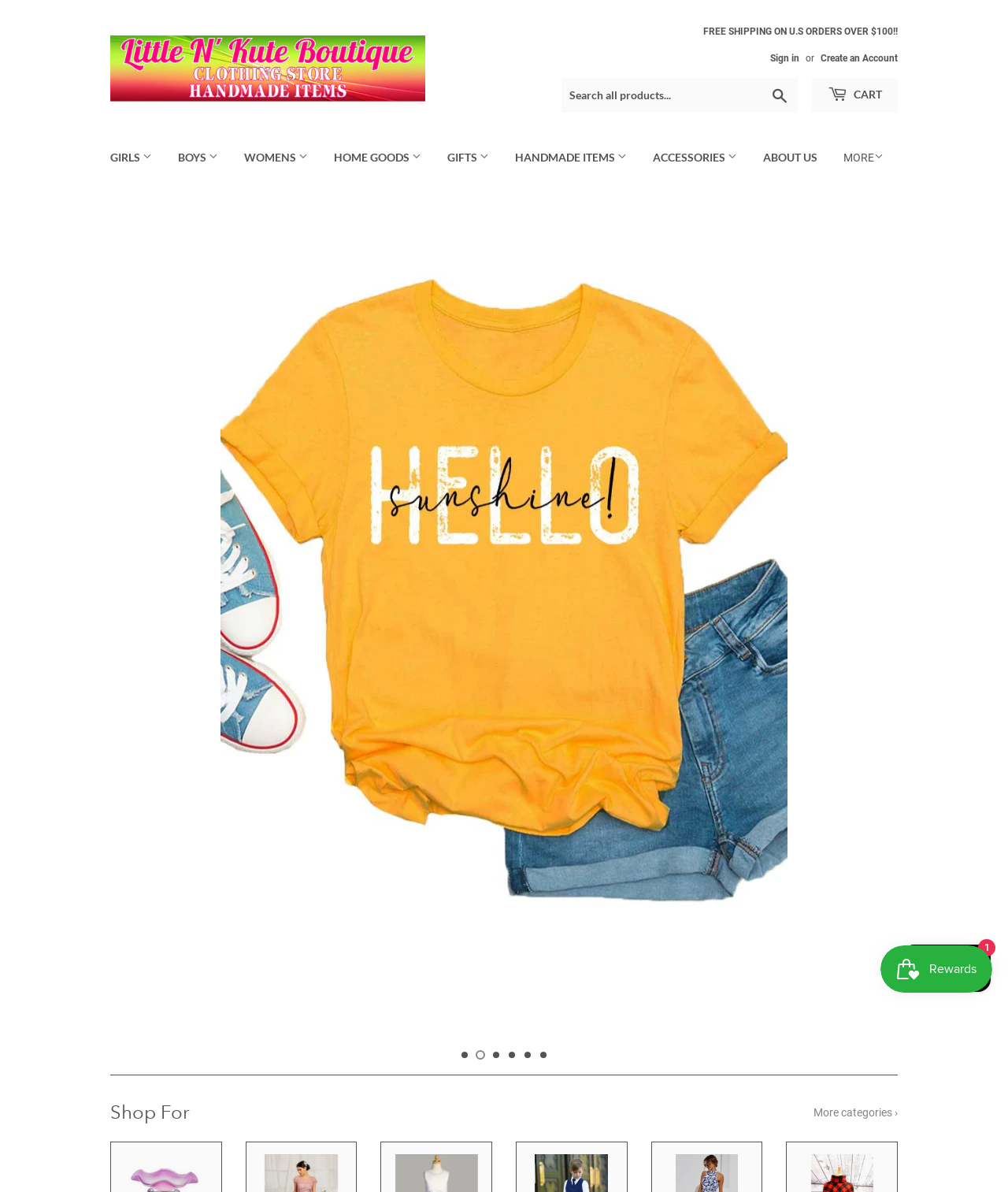Extract the bounding box of the UI element described as: "Sign in".

[0.764, 0.044, 0.793, 0.053]